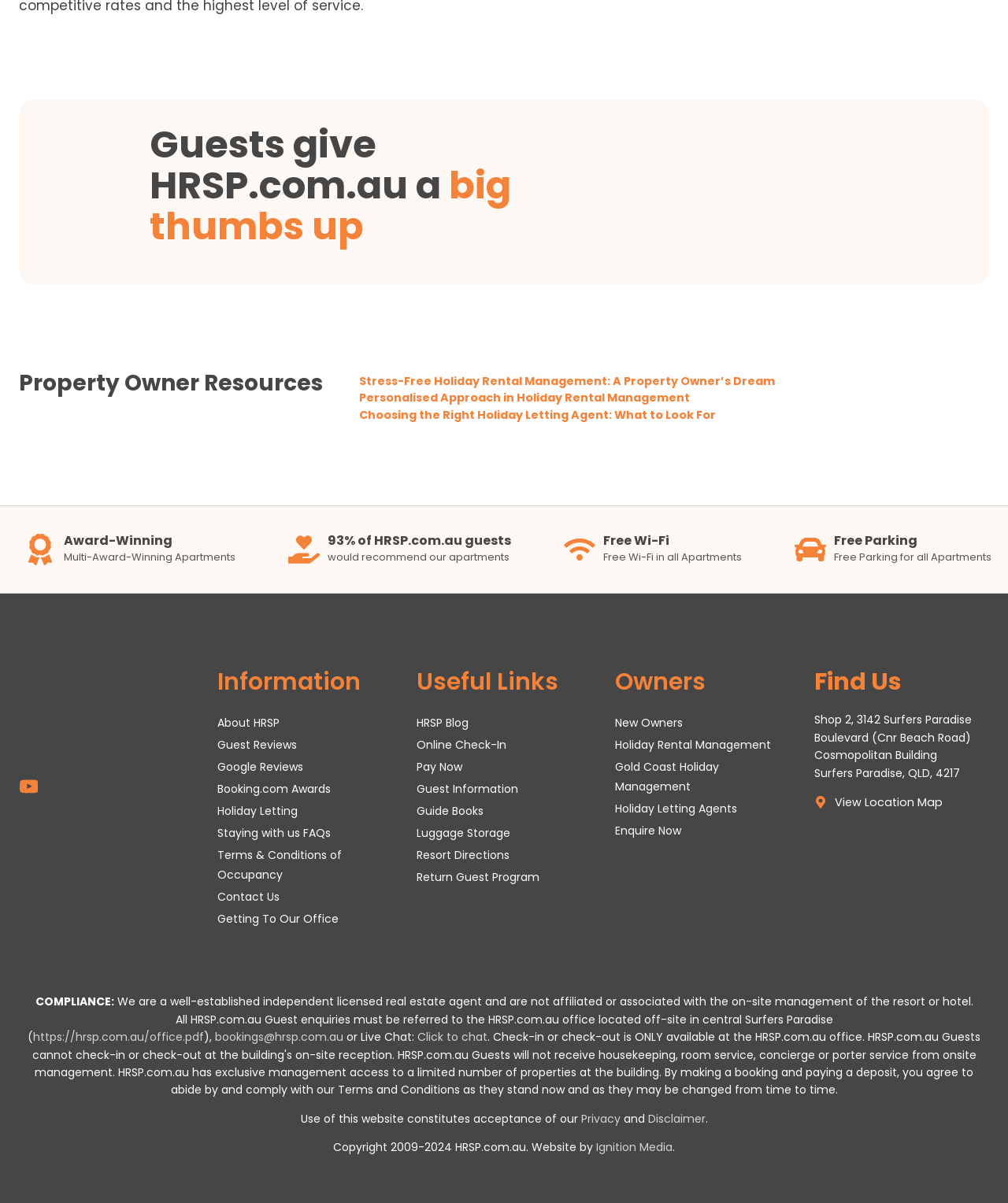What is the award type mentioned on the webpage?
Can you provide an in-depth and detailed response to the question?

I found this answer by looking at the heading 'Award-Winning' and the corresponding StaticText 'Multi-Award-Winning Apartments'.